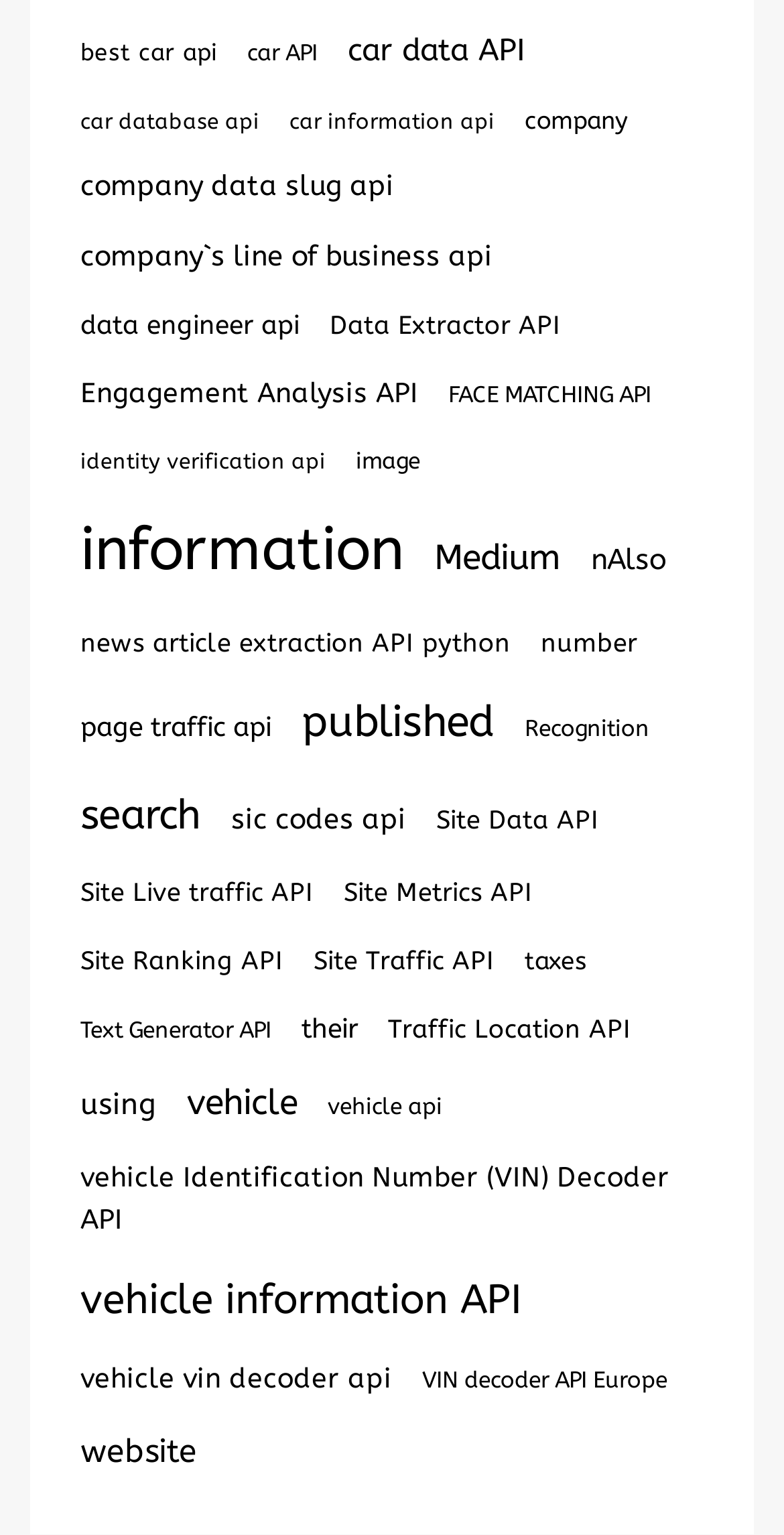Identify the bounding box coordinates of the region I need to click to complete this instruction: "View 'vehicle information API'".

[0.09, 0.82, 0.679, 0.873]